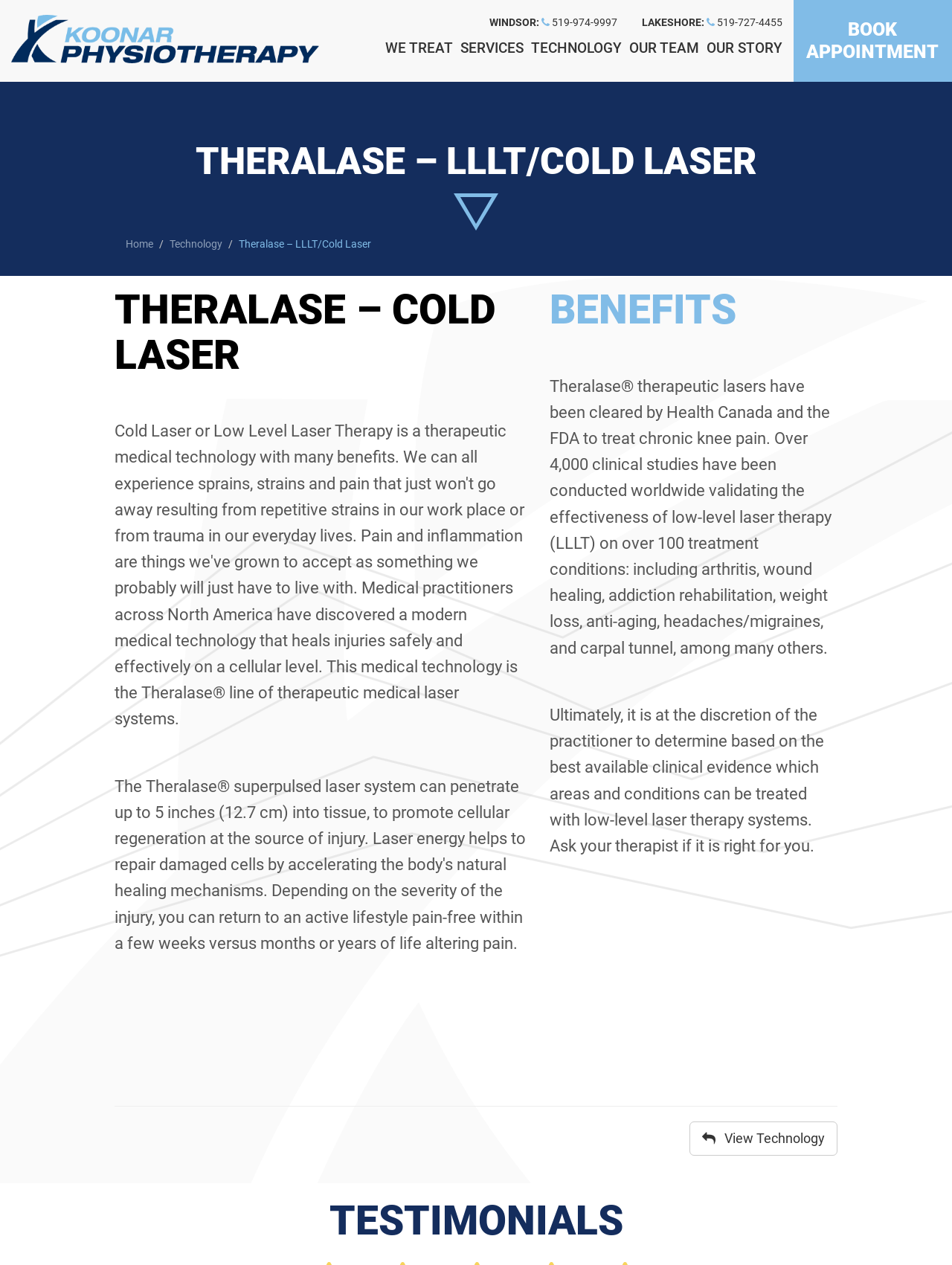Describe all the significant parts and information present on the webpage.

The webpage is about Theralase, a cold laser therapy technology, and its benefits. At the top left, there is a logo of Koonar Physiotherapy, accompanied by a link to the physiotherapy website. Below the logo, there are two columns of contact information, with "WINDSOR" and "LAKESHORE" headings, each followed by a phone number.

In the top navigation bar, there are five links: "WE TREAT", "SERVICES", "TECHNOLOGY", "OUR TEAM", and "OUR STORY". On the right side of the navigation bar, there is a "BOOK APPOINTMENT" link.

The main content of the webpage is divided into three sections. The first section has a heading "THERALASE – LLLT/COLD LASER" and a brief introduction to the technology. The second section has a heading "THERALASE – COLD LASER" and lists the benefits of the technology, including treating chronic knee pain, arthritis, wound healing, and many other conditions. There is also a paragraph explaining that the practitioner determines which areas and conditions can be treated with low-level laser therapy.

The third section has a heading "TESTIMONIALS" and is located at the bottom of the webpage. There is a horizontal separator above this section. On the bottom right, there is a link to "View Technology" with an icon.